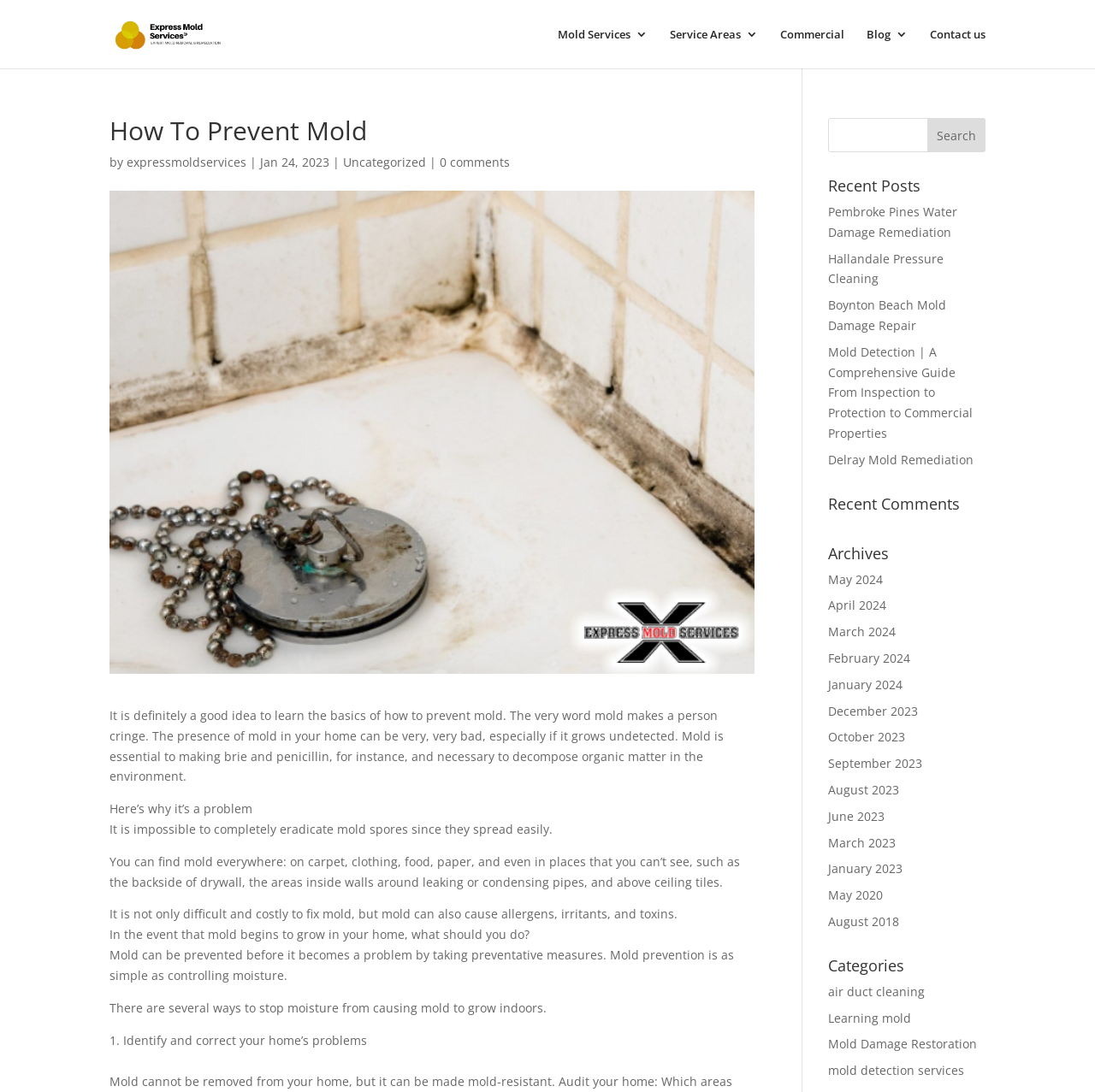Find the coordinates for the bounding box of the element with this description: "Pembroke Pines Water Damage Remediation".

[0.756, 0.186, 0.874, 0.22]